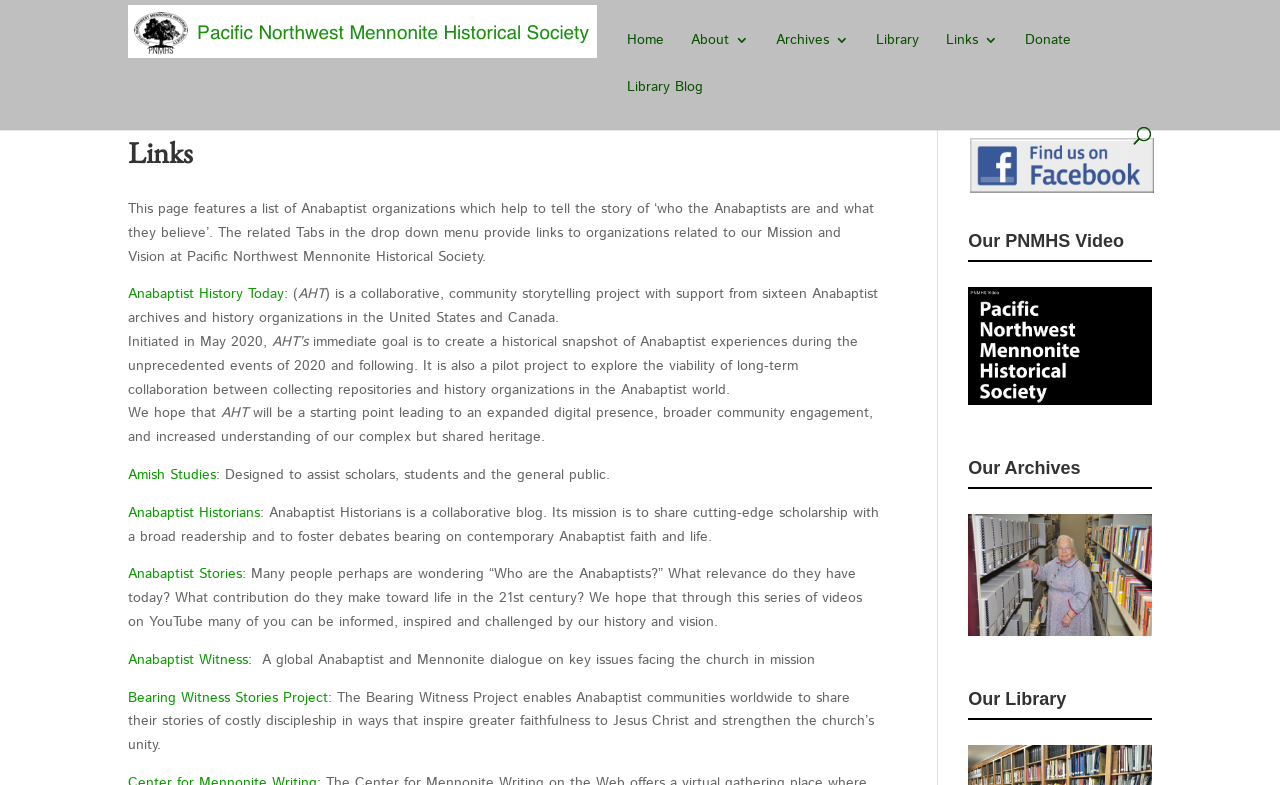Use a single word or phrase to answer the question: 
How many Anabaptist organizations are listed on the page?

8